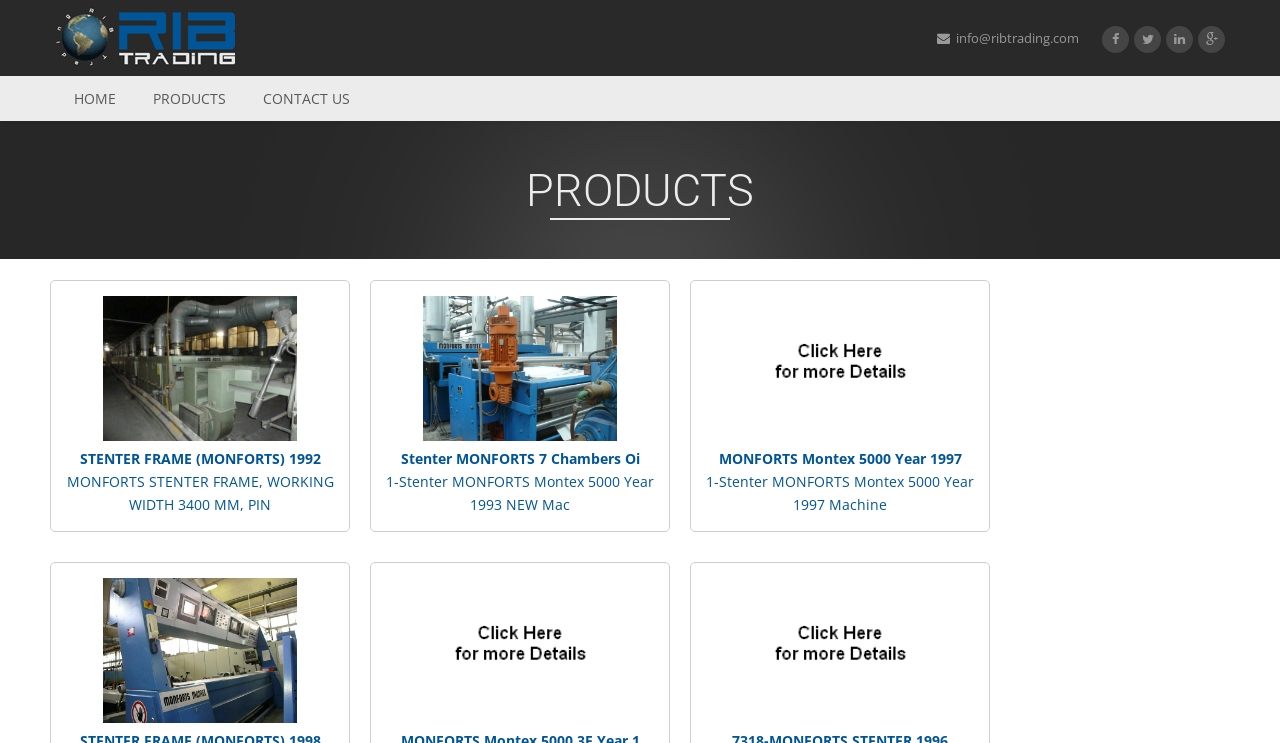Use a single word or phrase to answer the following:
What is the width of the stenter frame?

3400 MM